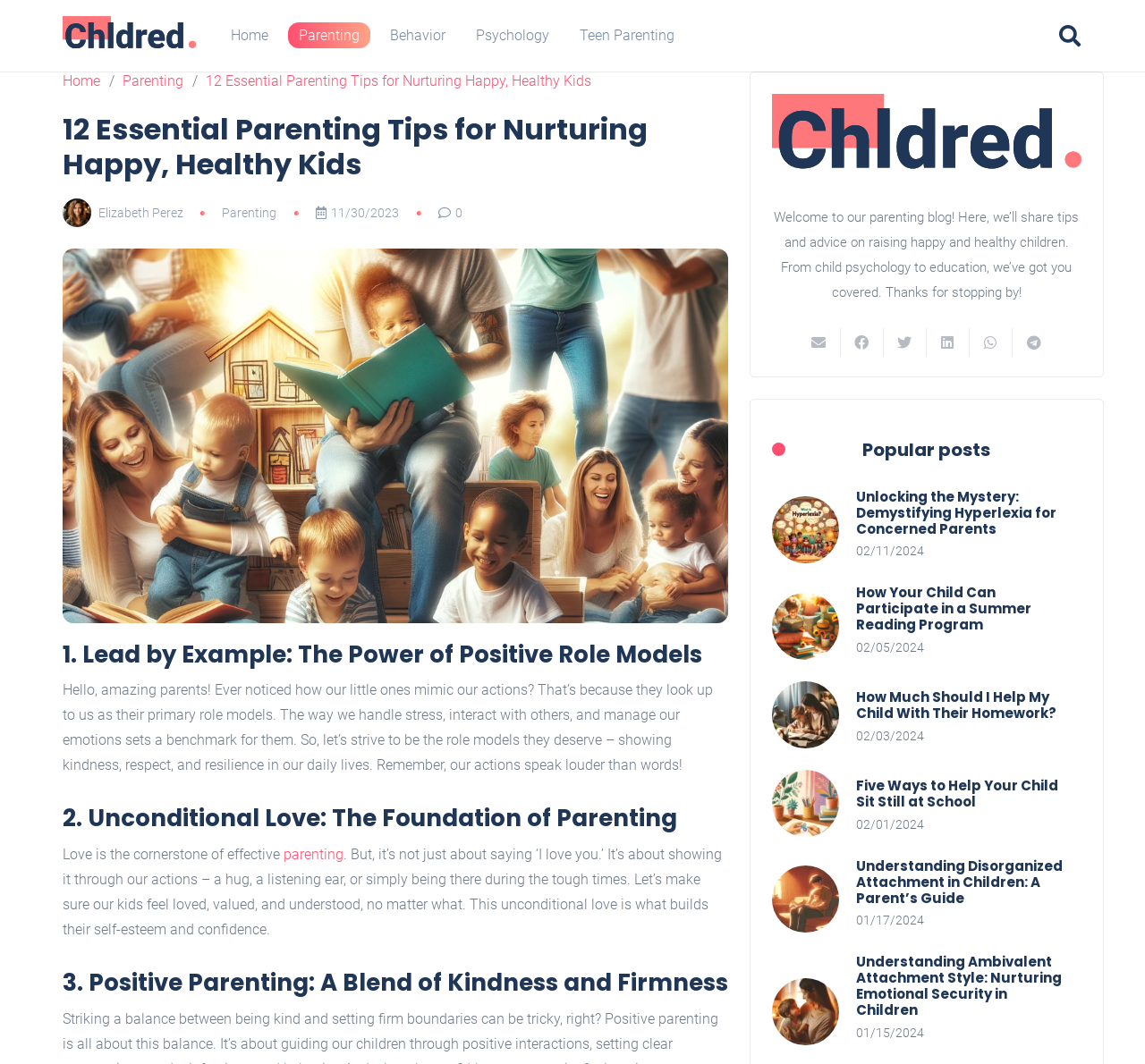Based on the image, provide a detailed and complete answer to the question: 
What is the category of the article 'Unlocking the Mystery: Demystifying Hyperlexia for Concerned Parents'?

This answer can be obtained by looking at the category links at the top of the webpage, which include 'Home', 'Parenting', 'Behavior', 'Psychology', and 'Teen Parenting'. The article 'Unlocking the Mystery: Demystifying Hyperlexia for Concerned Parents' is listed under the 'Popular posts' section, and its category is likely 'Parenting' based on its title and content.